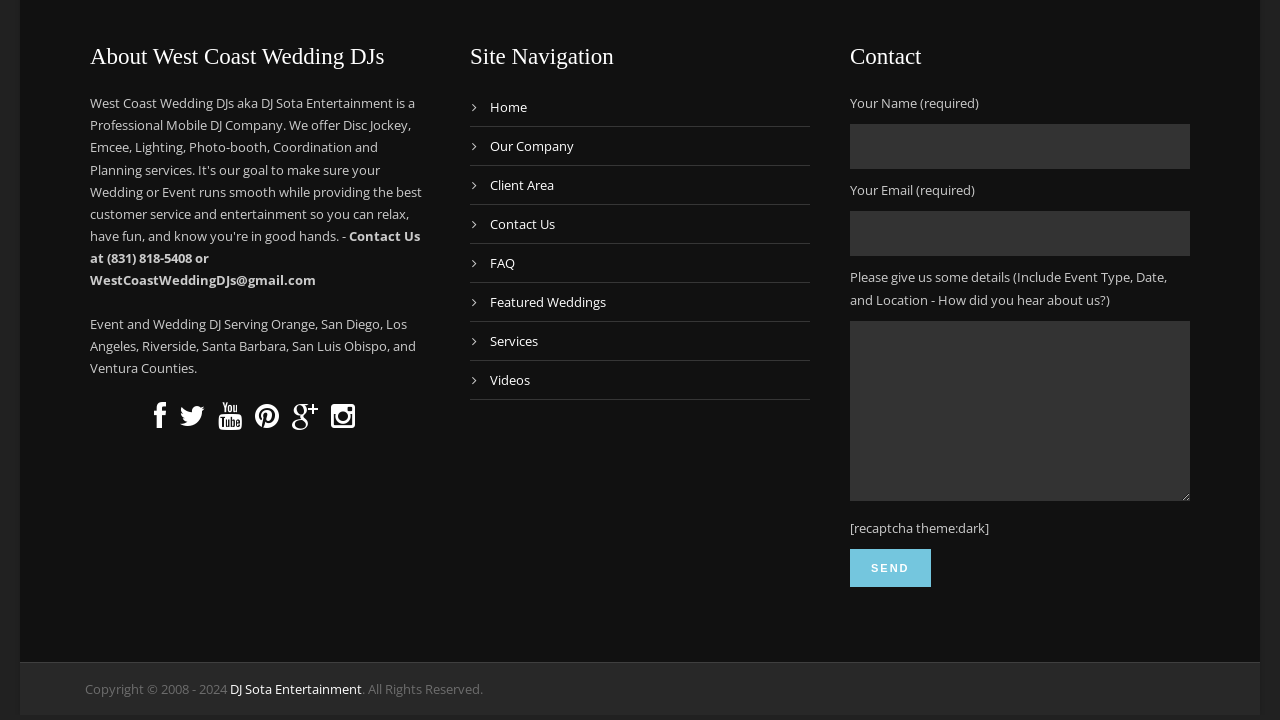Determine the bounding box coordinates of the clickable element to complete this instruction: "Check out How to download apps wiith samsung tv ldr40". Provide the coordinates in the format of four float numbers between 0 and 1, [left, top, right, bottom].

None